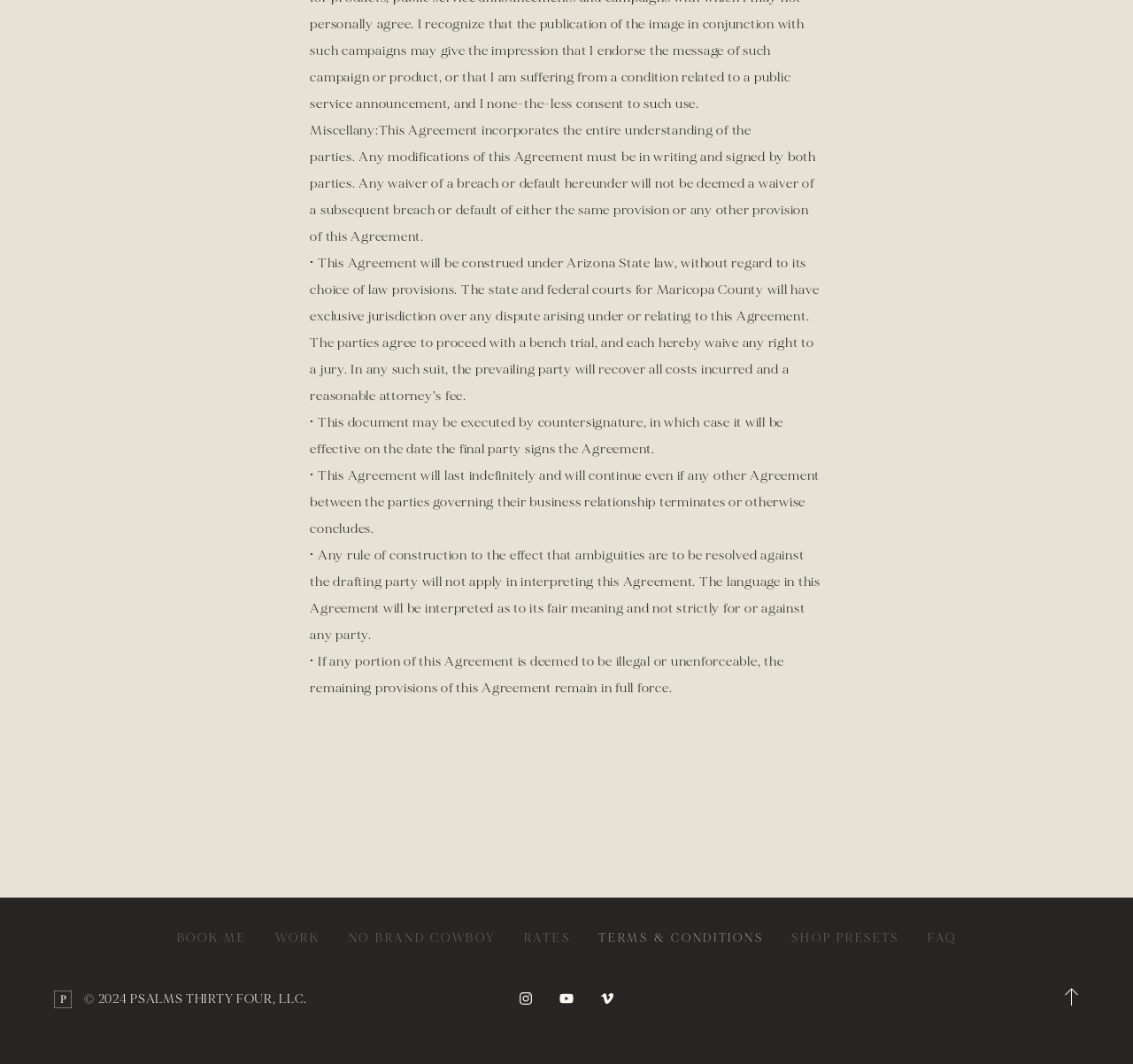Calculate the bounding box coordinates for the UI element based on the following description: "Shop Presets". Ensure the coordinates are four float numbers between 0 and 1, i.e., [left, top, right, bottom].

[0.699, 0.869, 0.794, 0.895]